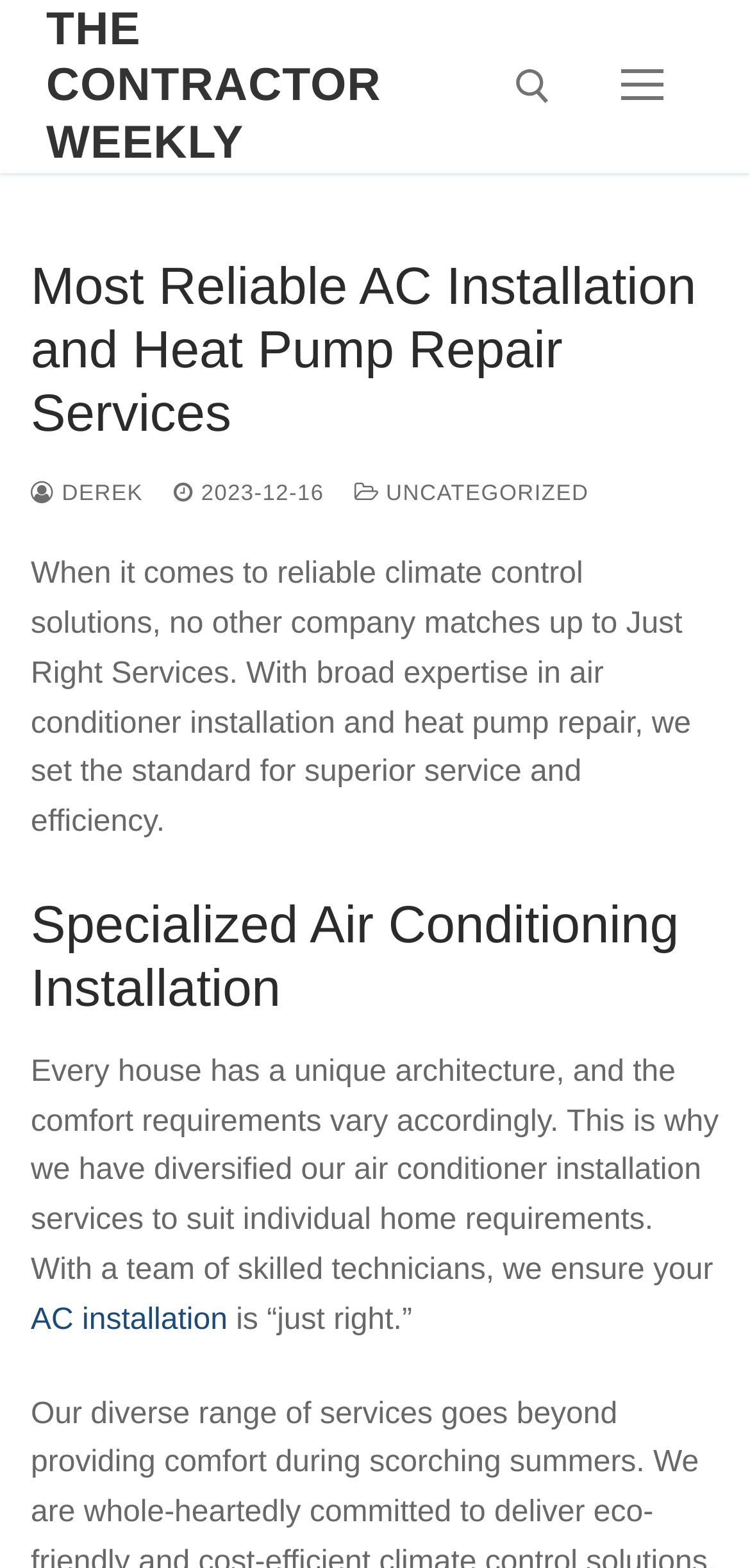What is the date of the latest article?
Give a detailed and exhaustive answer to the question.

I found the date of the latest article by looking at the link that contains the date '2023-12-16'. This link is located near the top of the webpage, suggesting that it is related to the latest article or publication.